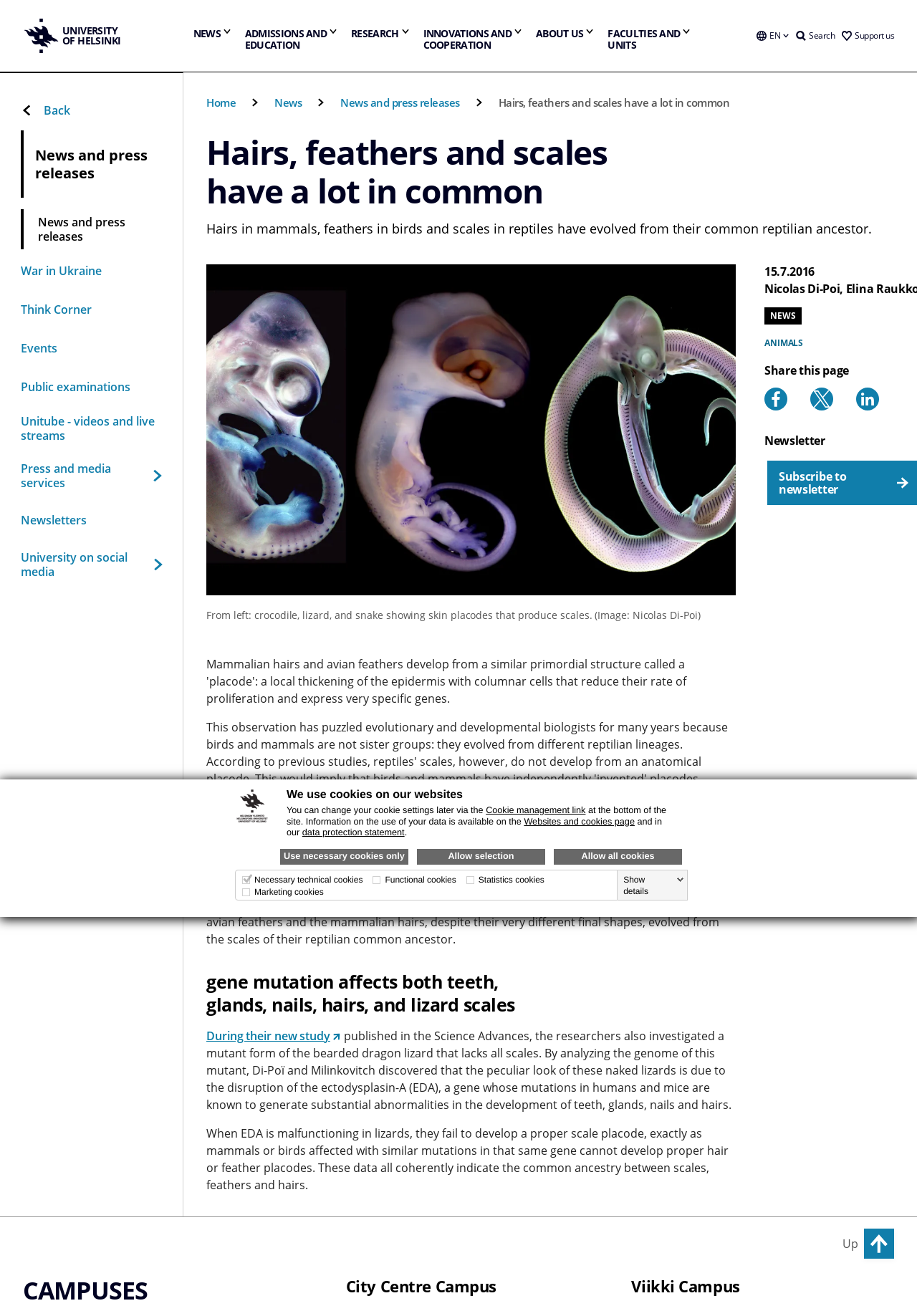Determine the bounding box coordinates for the HTML element mentioned in the following description: "Allow selection". The coordinates should be a list of four floats ranging from 0 to 1, represented as [left, top, right, bottom].

[0.455, 0.645, 0.595, 0.657]